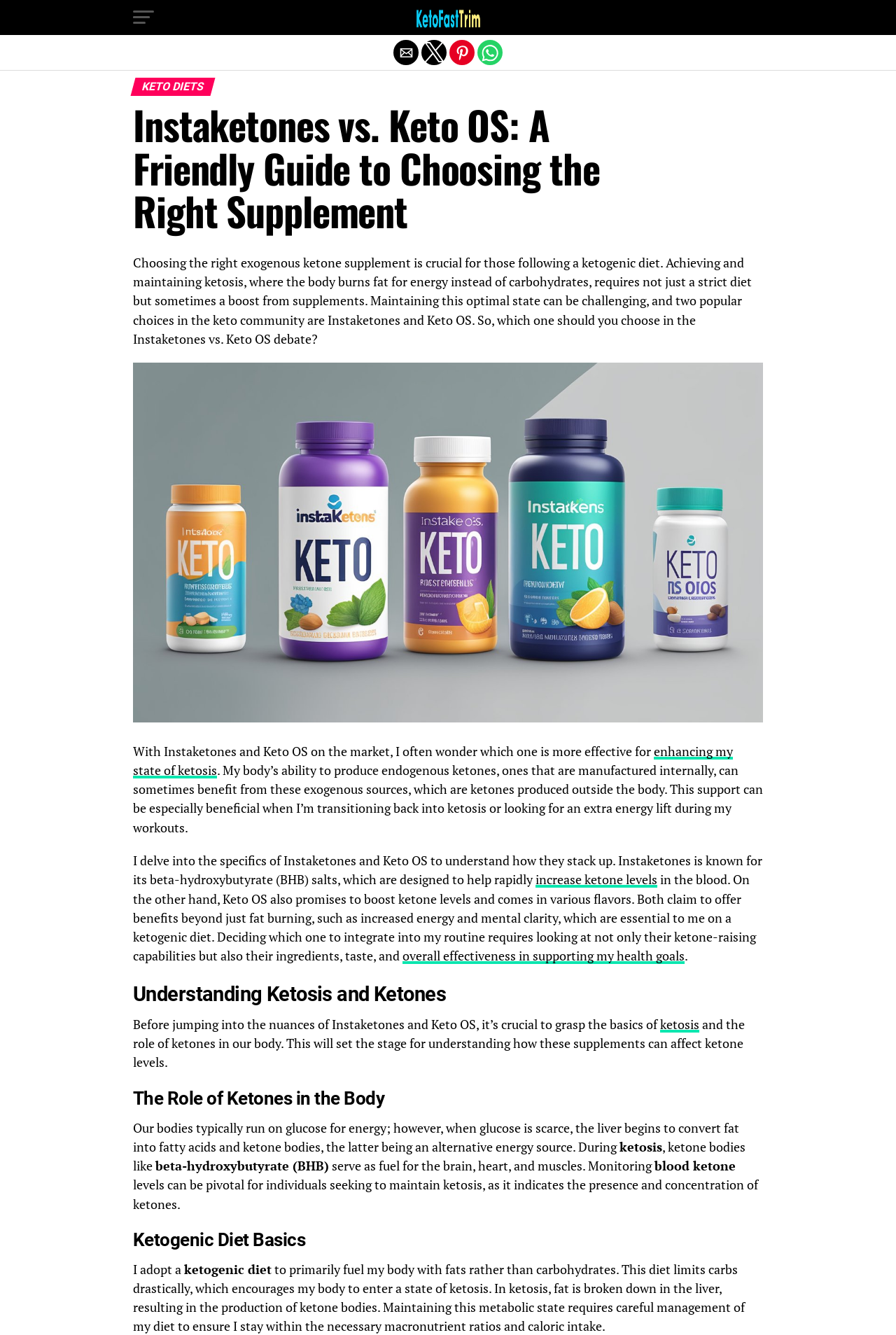Pinpoint the bounding box coordinates of the clickable area necessary to execute the following instruction: "Click the 'enhancing my state of ketosis' link". The coordinates should be given as four float numbers between 0 and 1, namely [left, top, right, bottom].

[0.148, 0.557, 0.818, 0.583]